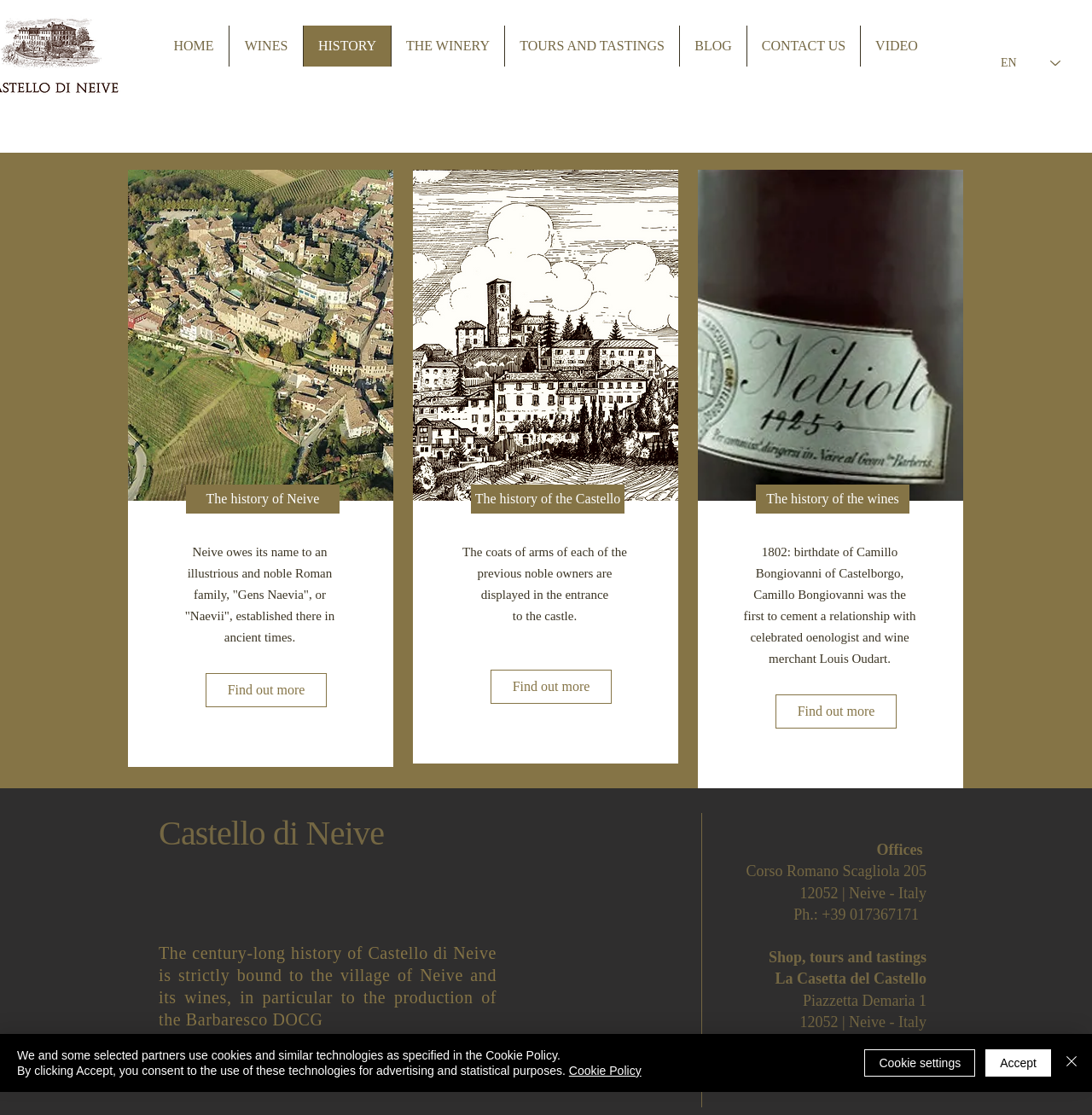What is the name of the village associated with Castello di Neive?
Please use the image to deliver a detailed and complete answer.

The answer can be found in the section 'Castello di Neive' where it is mentioned that 'The century-long history of Castello di Neive is strictly bound to the village of Neive and its wines, in particular to the production of the Barbaresco DOCG'.